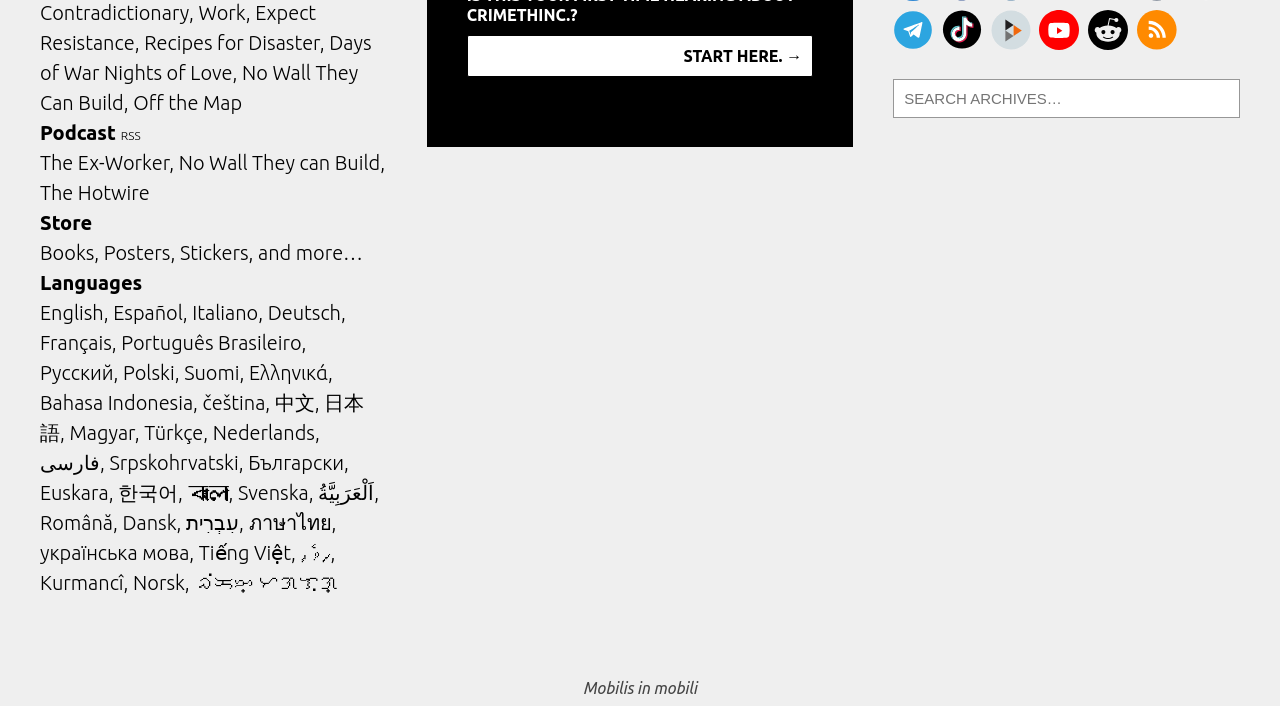Identify the bounding box coordinates of the clickable region required to complete the instruction: "Search for something in the search box". The coordinates should be given as four float numbers within the range of 0 and 1, i.e., [left, top, right, bottom].

[0.698, 0.112, 0.969, 0.167]